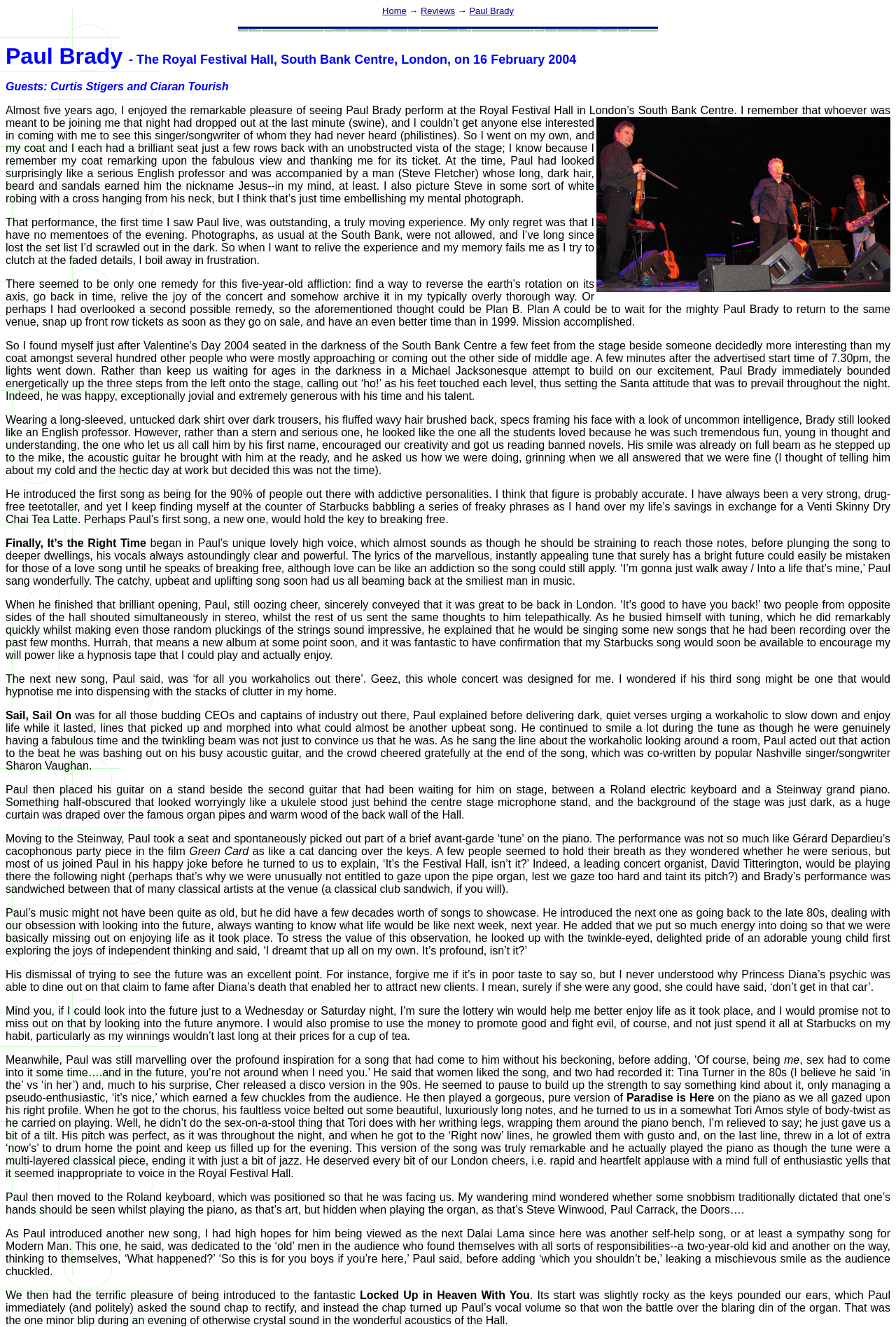Given the element description "Paul Brady", identify the bounding box of the corresponding UI element.

[0.524, 0.004, 0.573, 0.012]